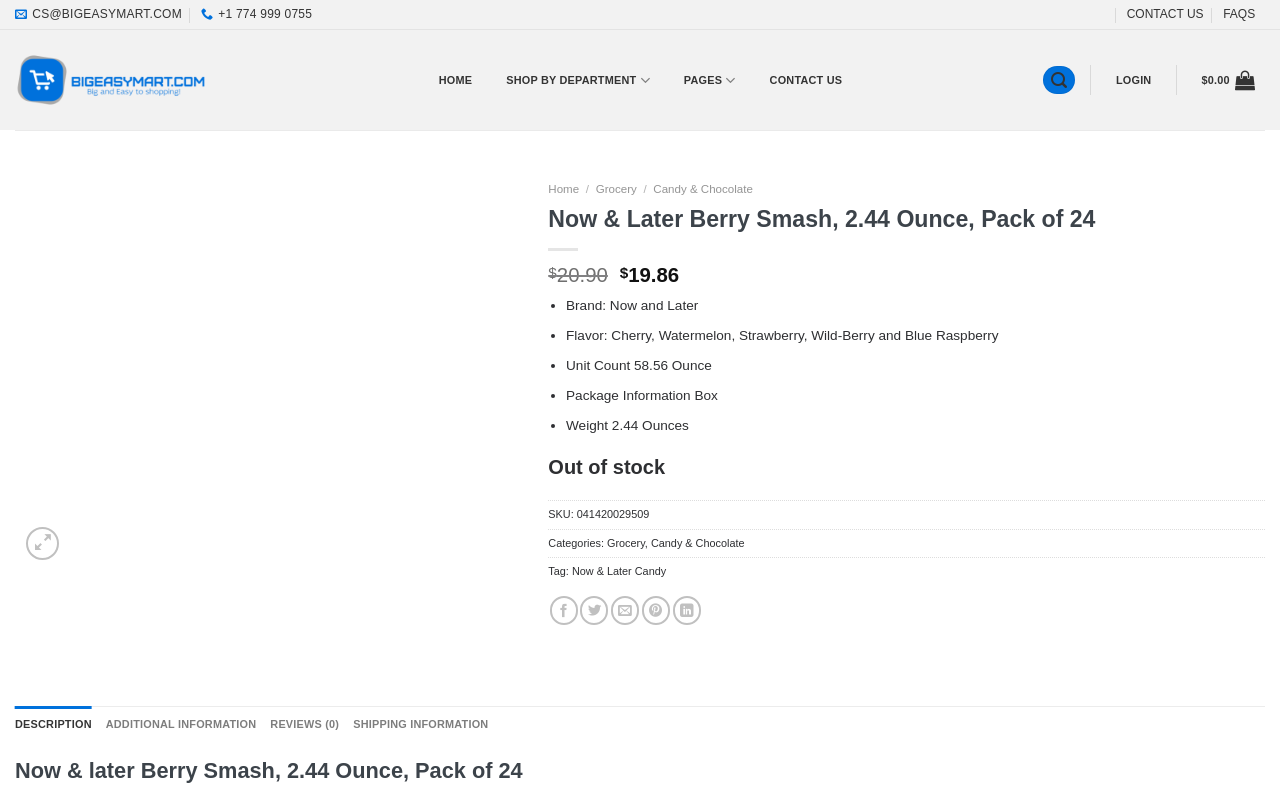Highlight the bounding box coordinates of the element that should be clicked to carry out the following instruction: "Search for products". The coordinates must be given as four float numbers ranging from 0 to 1, i.e., [left, top, right, bottom].

[0.815, 0.083, 0.84, 0.118]